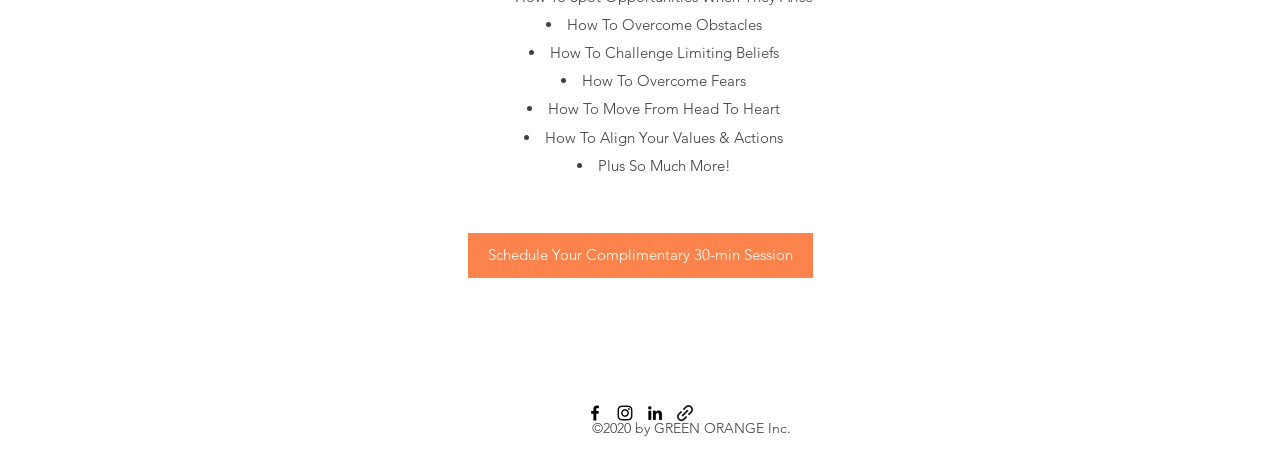How many social media platforms are listed?
Please provide a single word or phrase as the answer based on the screenshot.

3